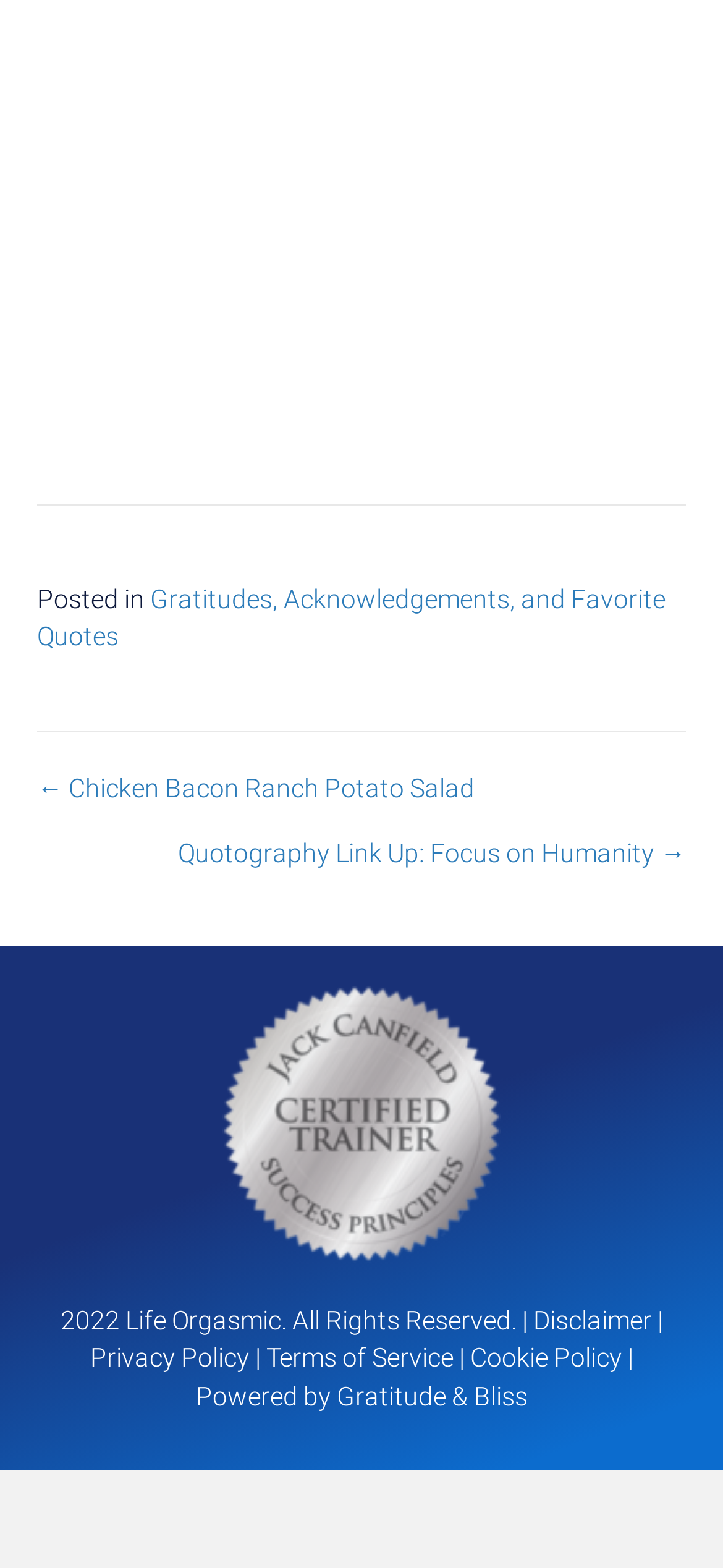What is the copyright year of the website?
Answer the question with a thorough and detailed explanation.

I found the copyright year by looking at the static text element with the text '2022 Life Orgasmic. All Rights Reserved.' which is located at the bottom of the page.